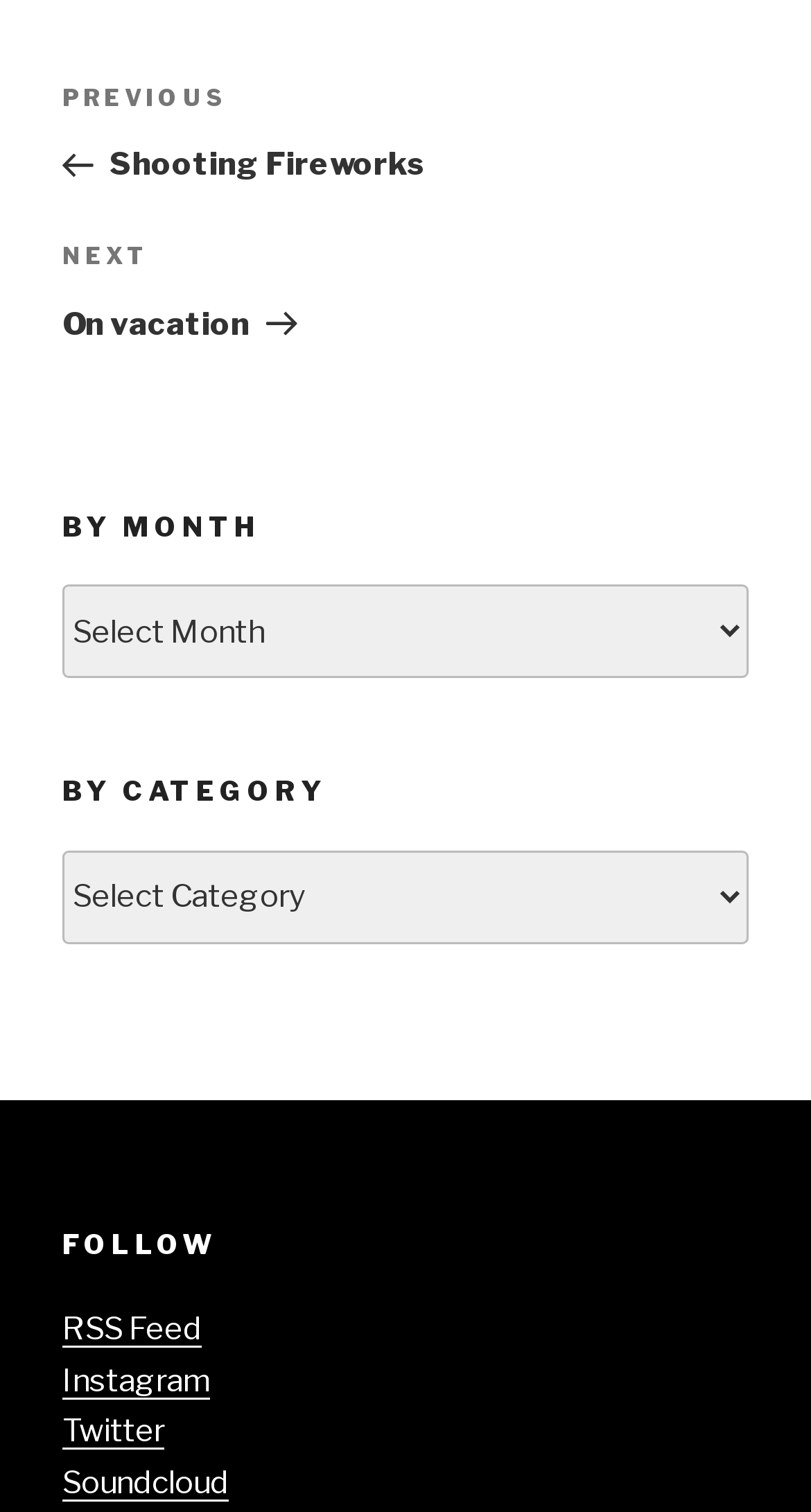How can I filter posts by category?
Give a one-word or short-phrase answer derived from the screenshot.

Using the 'By Category' combobox